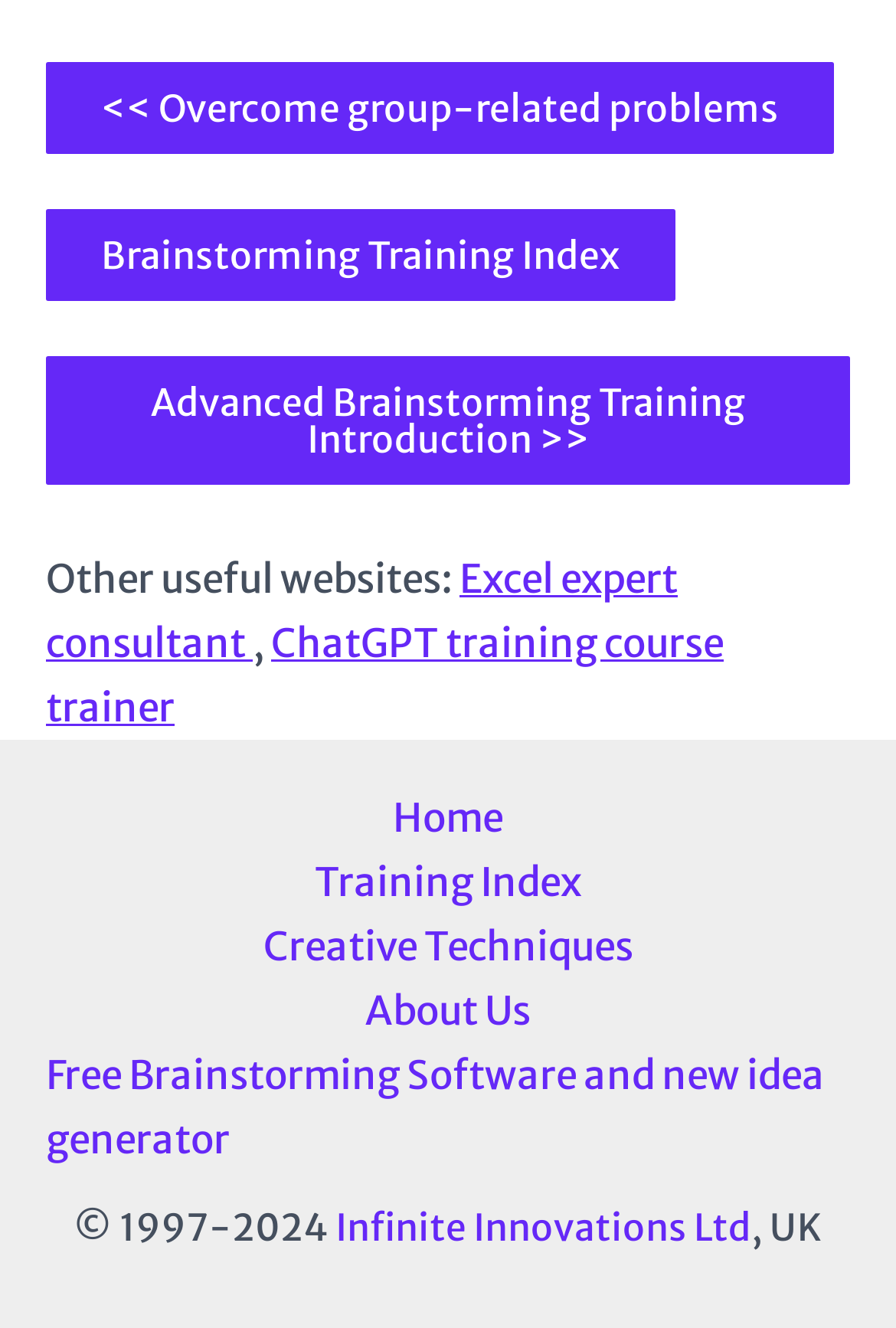Provide a one-word or one-phrase answer to the question:
How many links are in the site navigation menu?

5